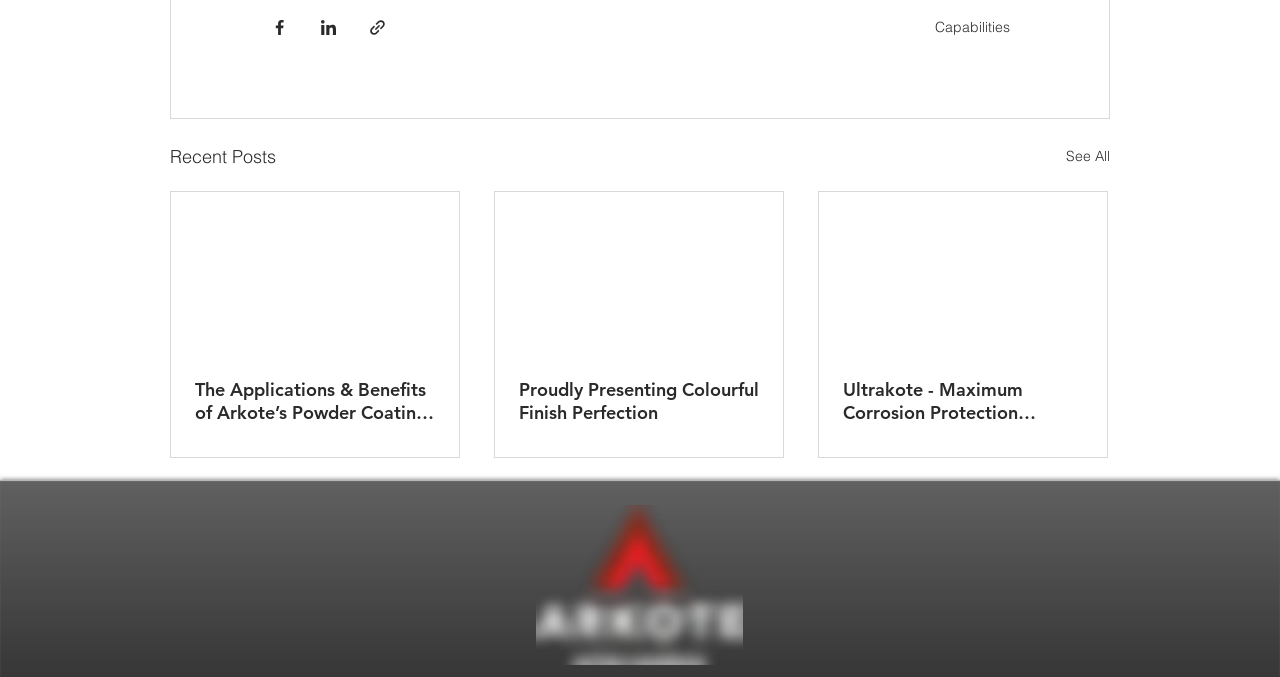Locate the bounding box coordinates of the element that should be clicked to fulfill the instruction: "See all posts".

[0.833, 0.21, 0.867, 0.252]